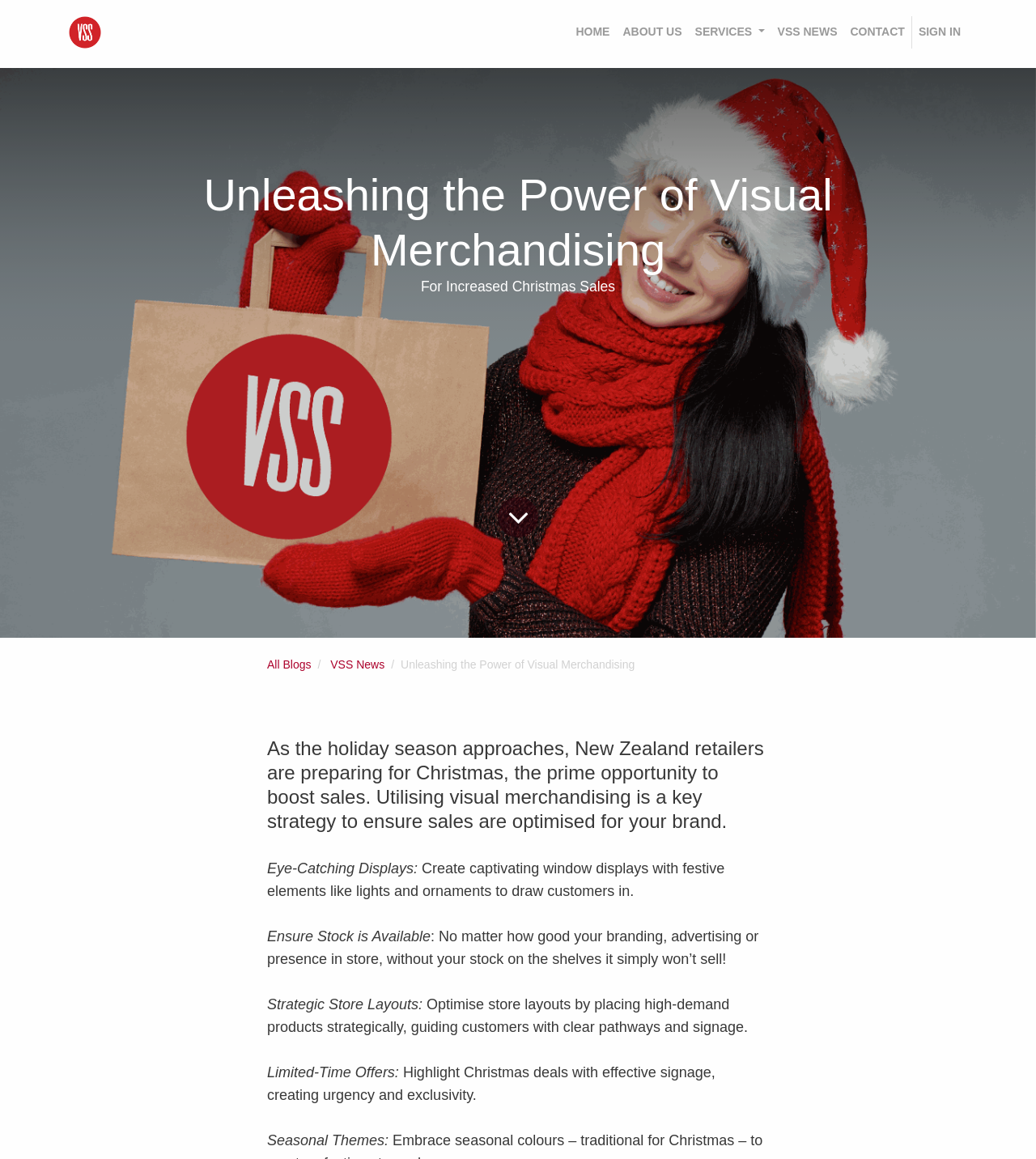Using the given description, provide the bounding box coordinates formatted as (top-left x, top-left y, bottom-right x, bottom-right y), with all values being floating point numbers between 0 and 1. Description: SERVICES

[0.665, 0.014, 0.744, 0.042]